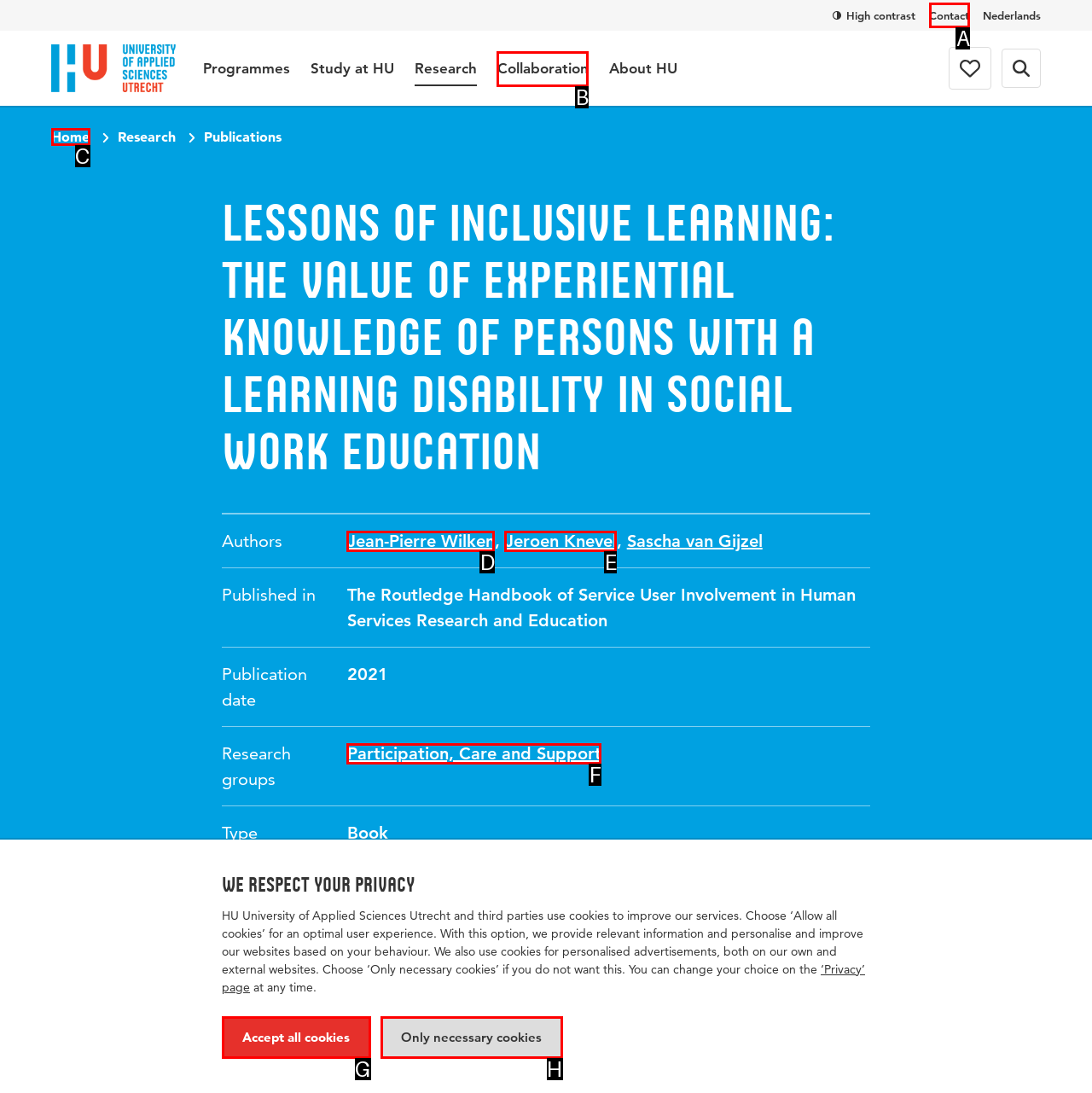Decide which UI element to click to accomplish the task: Visit the 'Contact' page
Respond with the corresponding option letter.

A